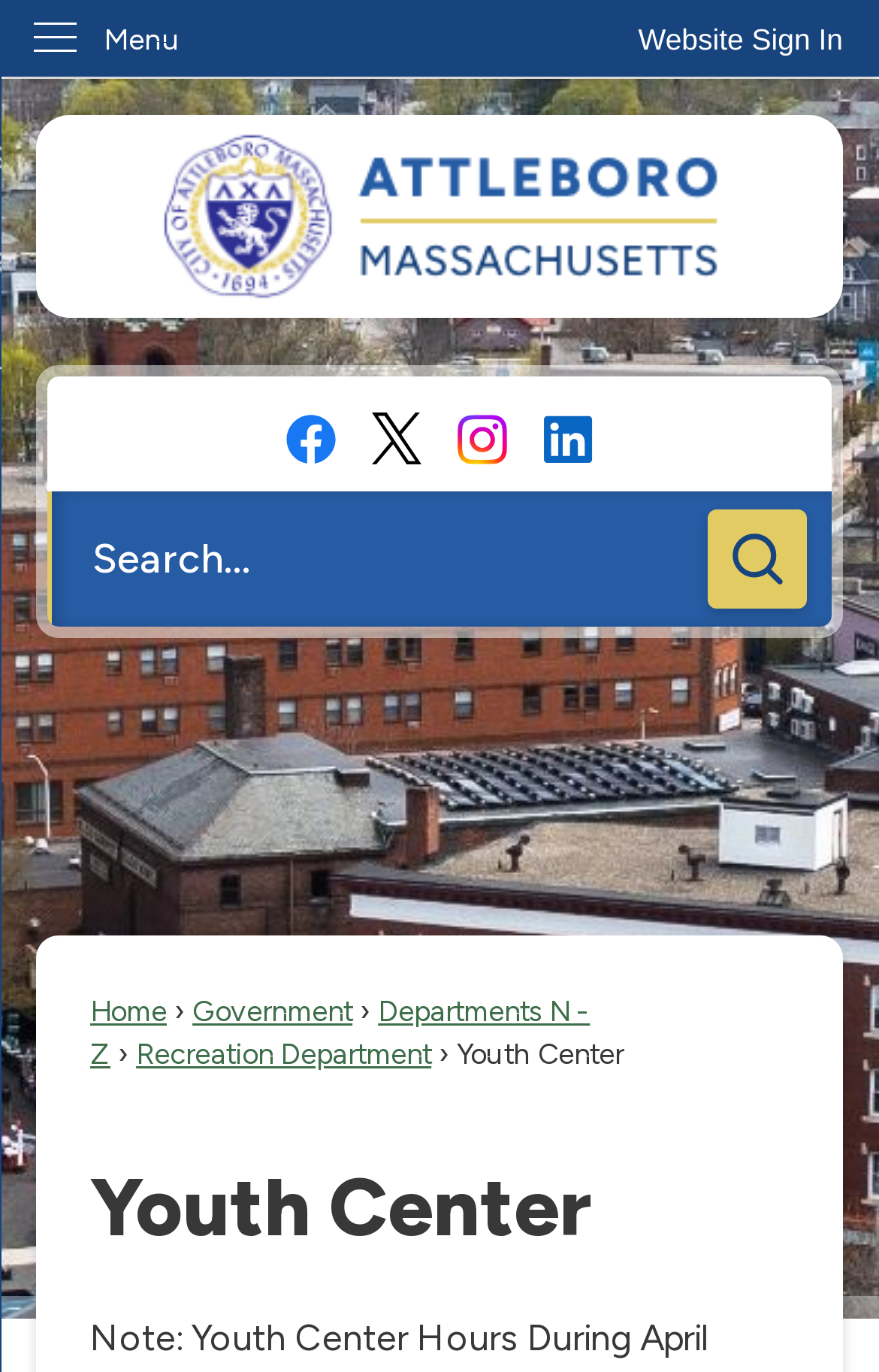What is the purpose of the 'Menu' button?
Examine the webpage screenshot and provide an in-depth answer to the question.

The 'Menu' button is located at the top left of the page and has a vertical orientation. It suggests that the website has a menu system that can be accessed by clicking on this button. The purpose of the 'Menu' button is to provide users with a way to access various menu options.